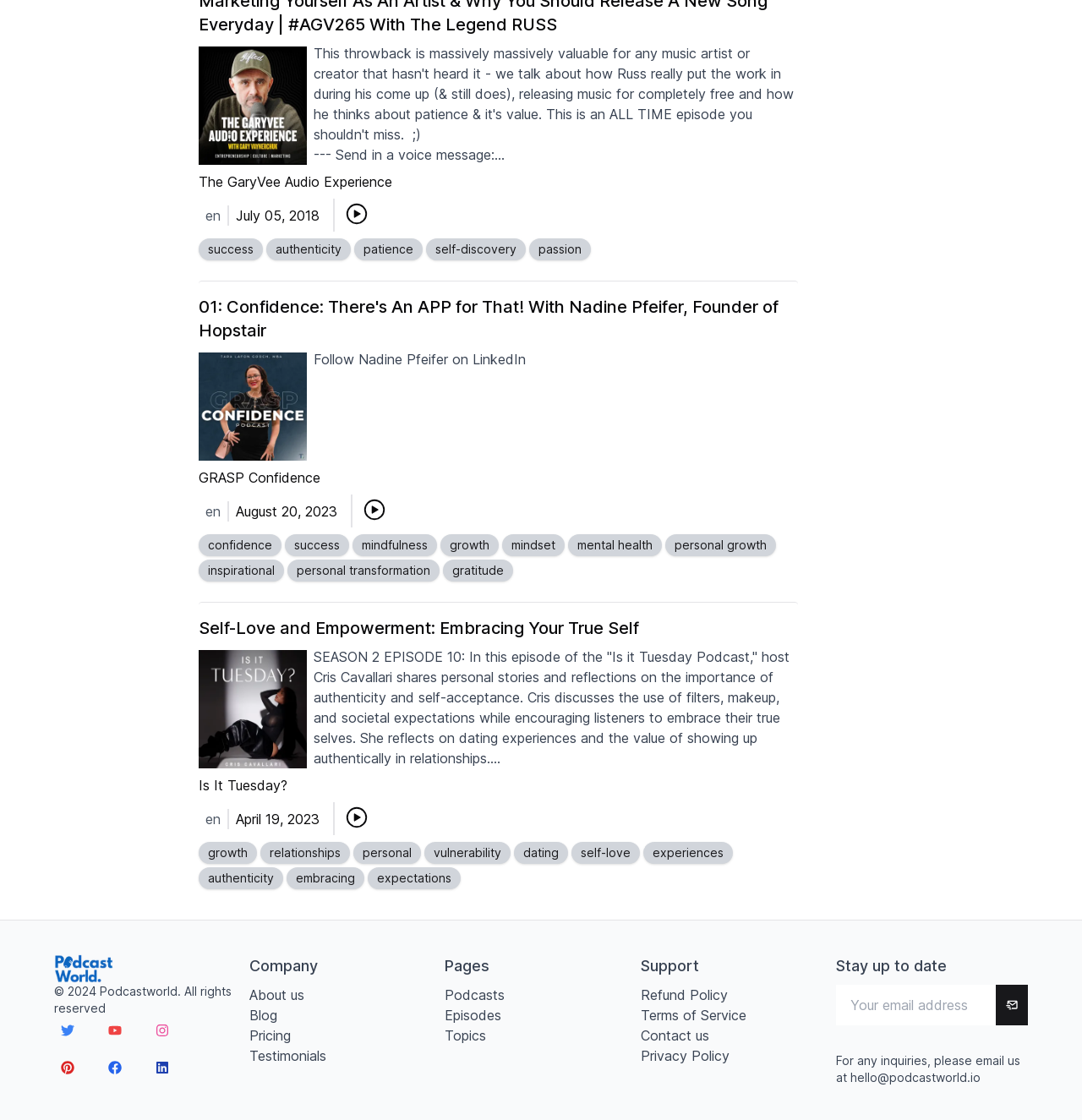With reference to the screenshot, provide a detailed response to the question below:
What is the date of the podcast episode?

I found this answer by looking at the text 'April 19, 2023' which is mentioned in the webpage, and it seems to be the date of the podcast episode.